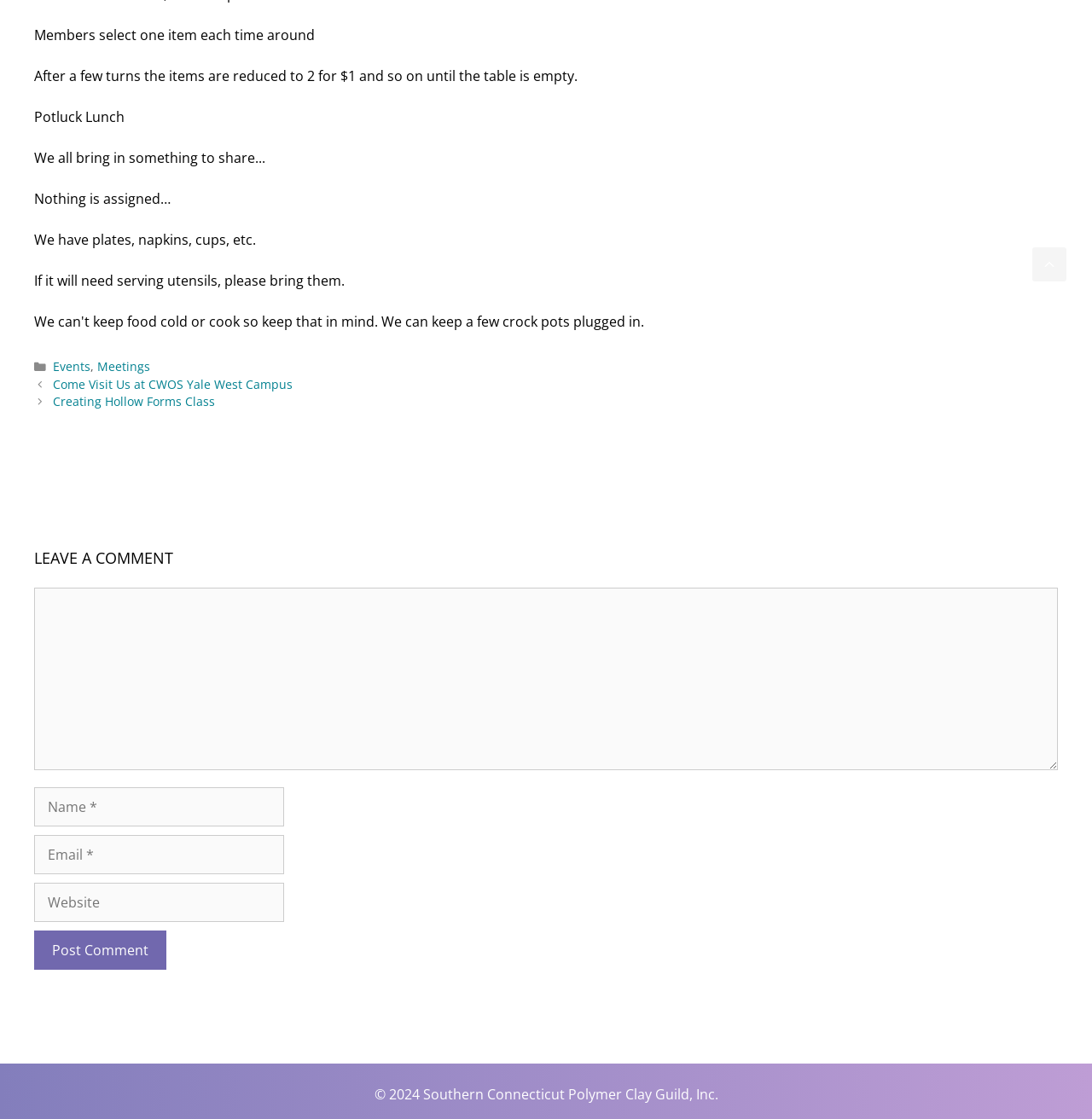Please locate the bounding box coordinates of the element that should be clicked to complete the given instruction: "Scroll back to top".

[0.945, 0.221, 0.977, 0.252]